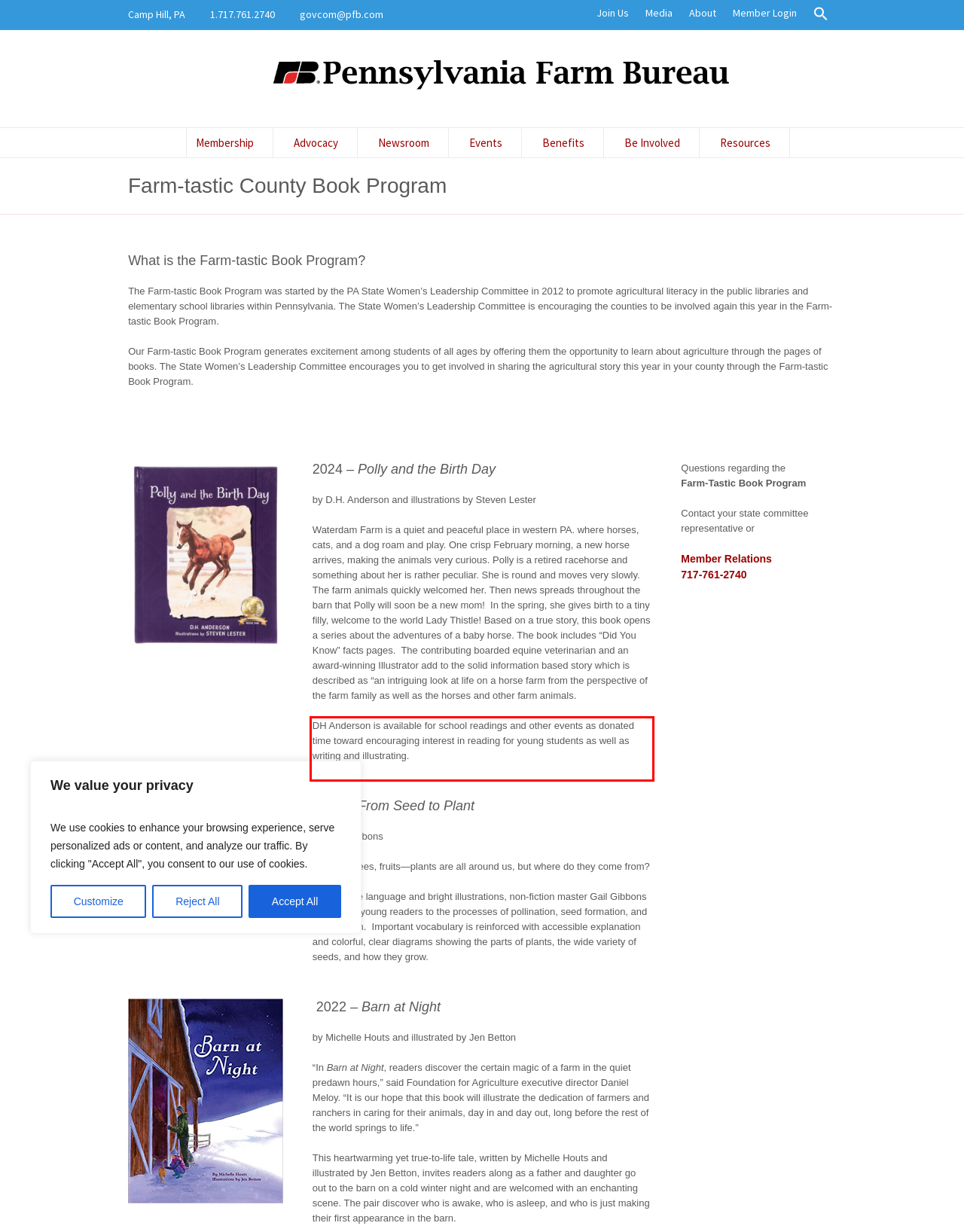Please perform OCR on the text content within the red bounding box that is highlighted in the provided webpage screenshot.

DH Anderson is available for school readings and other events as donated time toward encouraging interest in reading for young students as well as writing and illustrating.